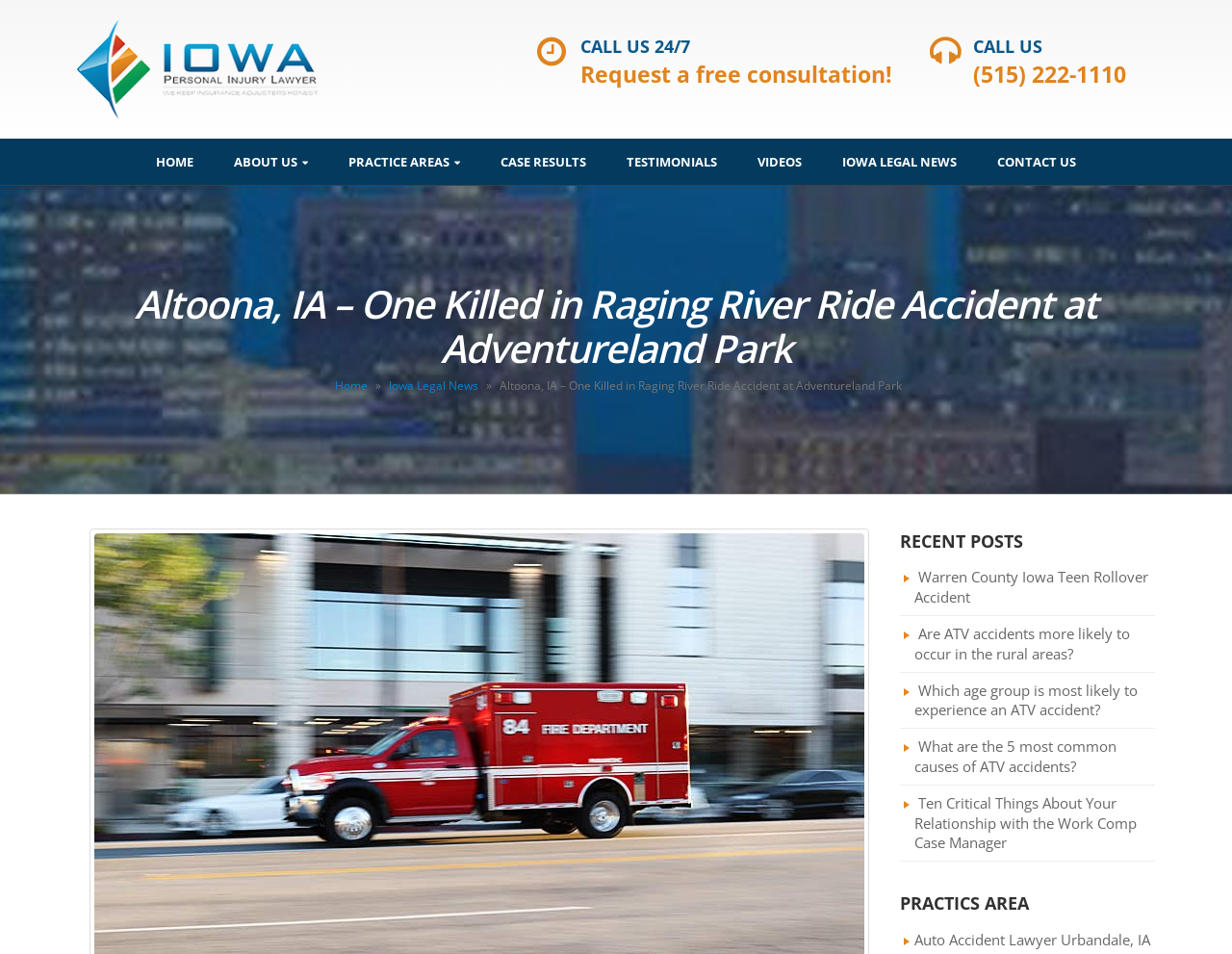Please locate the bounding box coordinates of the region I need to click to follow this instruction: "Go to the home page".

[0.111, 0.145, 0.173, 0.194]